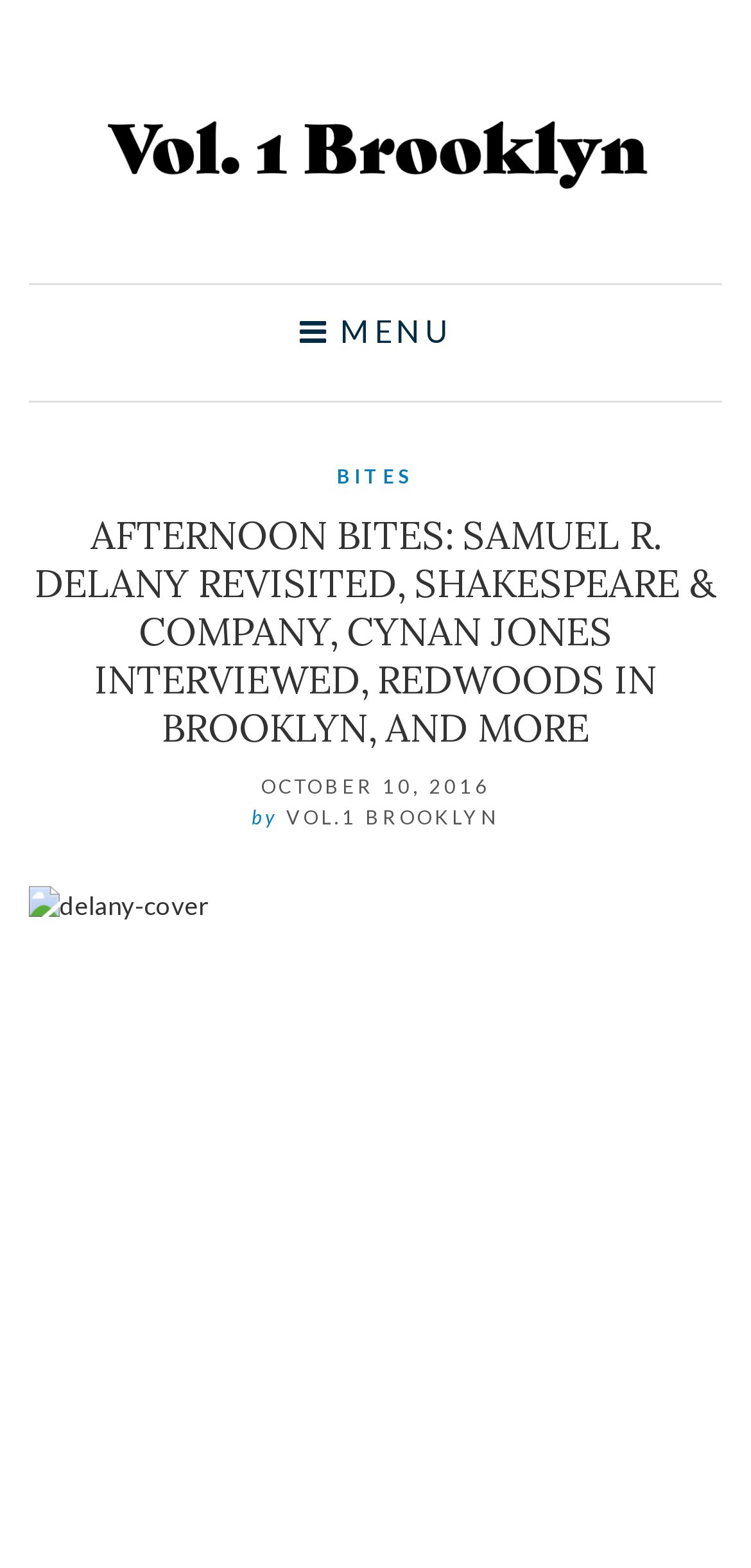What is the date of the article?
Using the information from the image, give a concise answer in one word or a short phrase.

OCTOBER 10, 2016